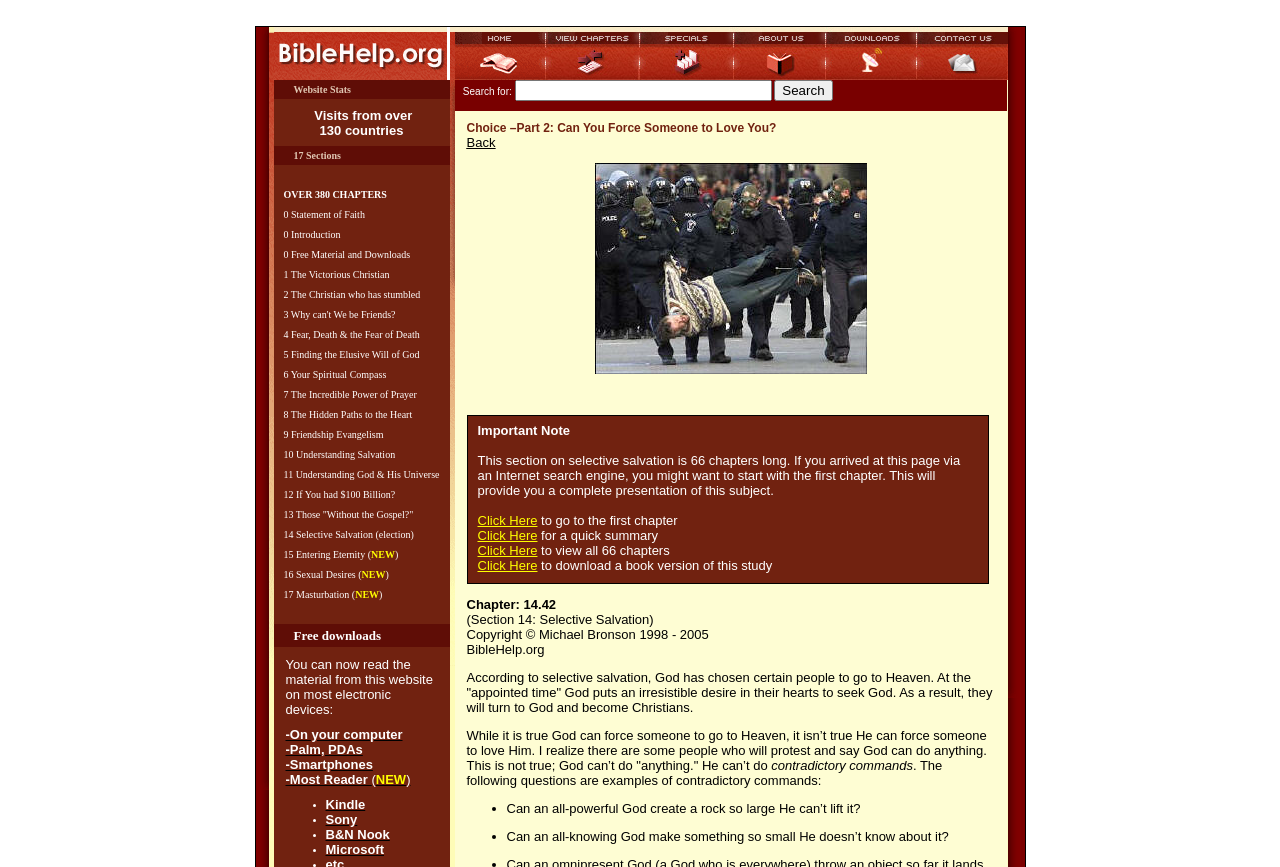Using the information in the image, give a detailed answer to the following question: What is the bounding box coordinate of the 'Website Stats' section?

The 'Website Stats' section is located at the top-left of the webpage, and its bounding box coordinates are [0.214, 0.092, 0.351, 0.114]. This means that the section starts at 21.4% from the left edge and 9.2% from the top edge of the webpage, and ends at 35.1% from the left edge and 11.4% from the top edge.